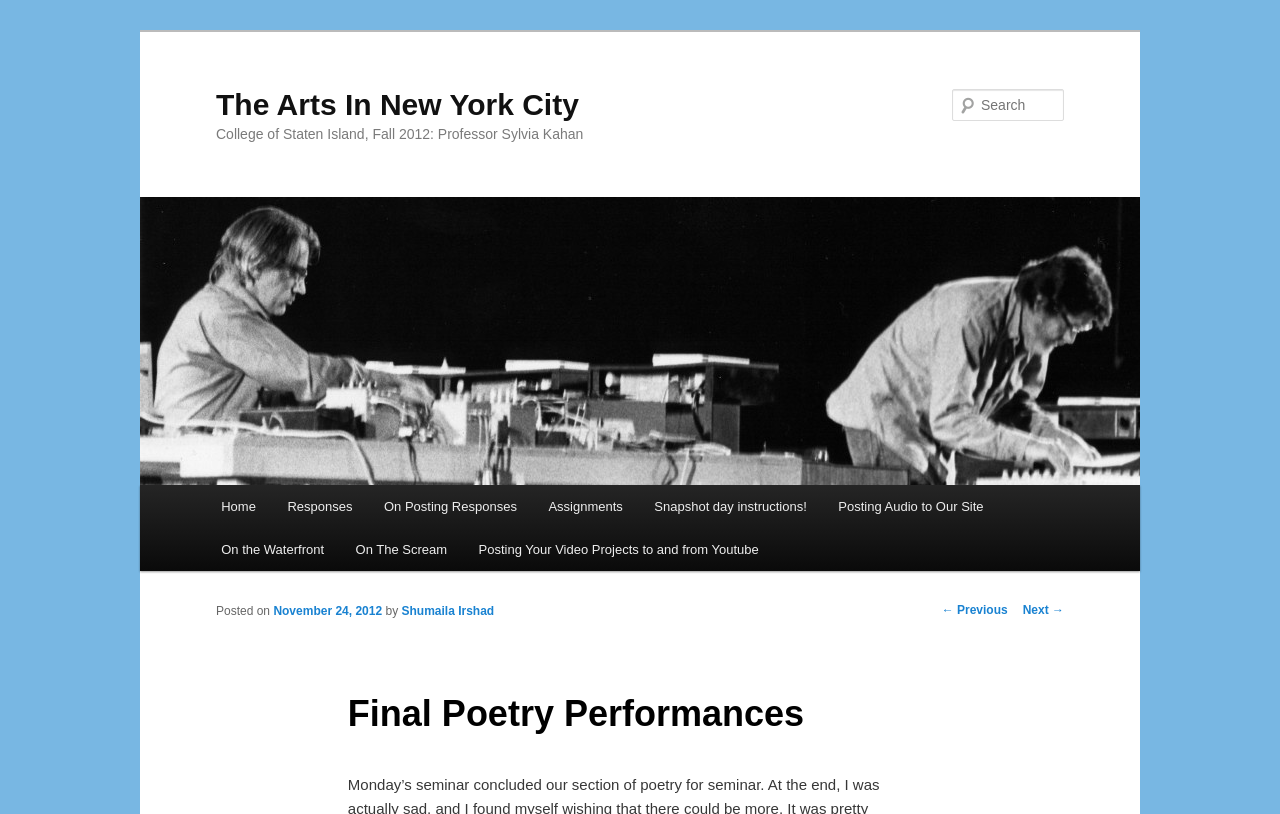Locate the bounding box coordinates of the clickable part needed for the task: "Visit On the Waterfront page".

[0.16, 0.649, 0.265, 0.702]